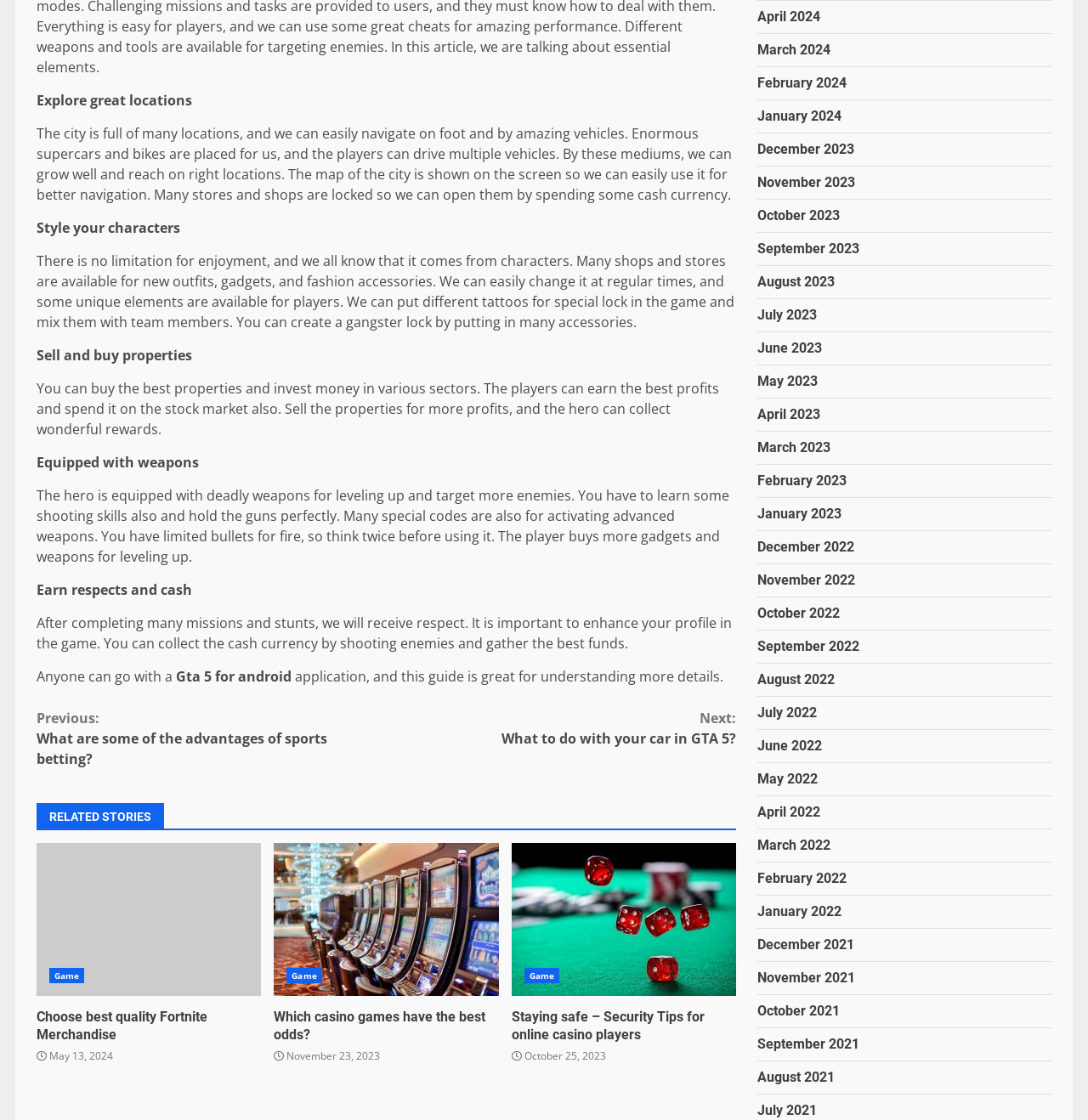Specify the bounding box coordinates of the area that needs to be clicked to achieve the following instruction: "Click on 'Continue Reading'".

[0.034, 0.625, 0.677, 0.694]